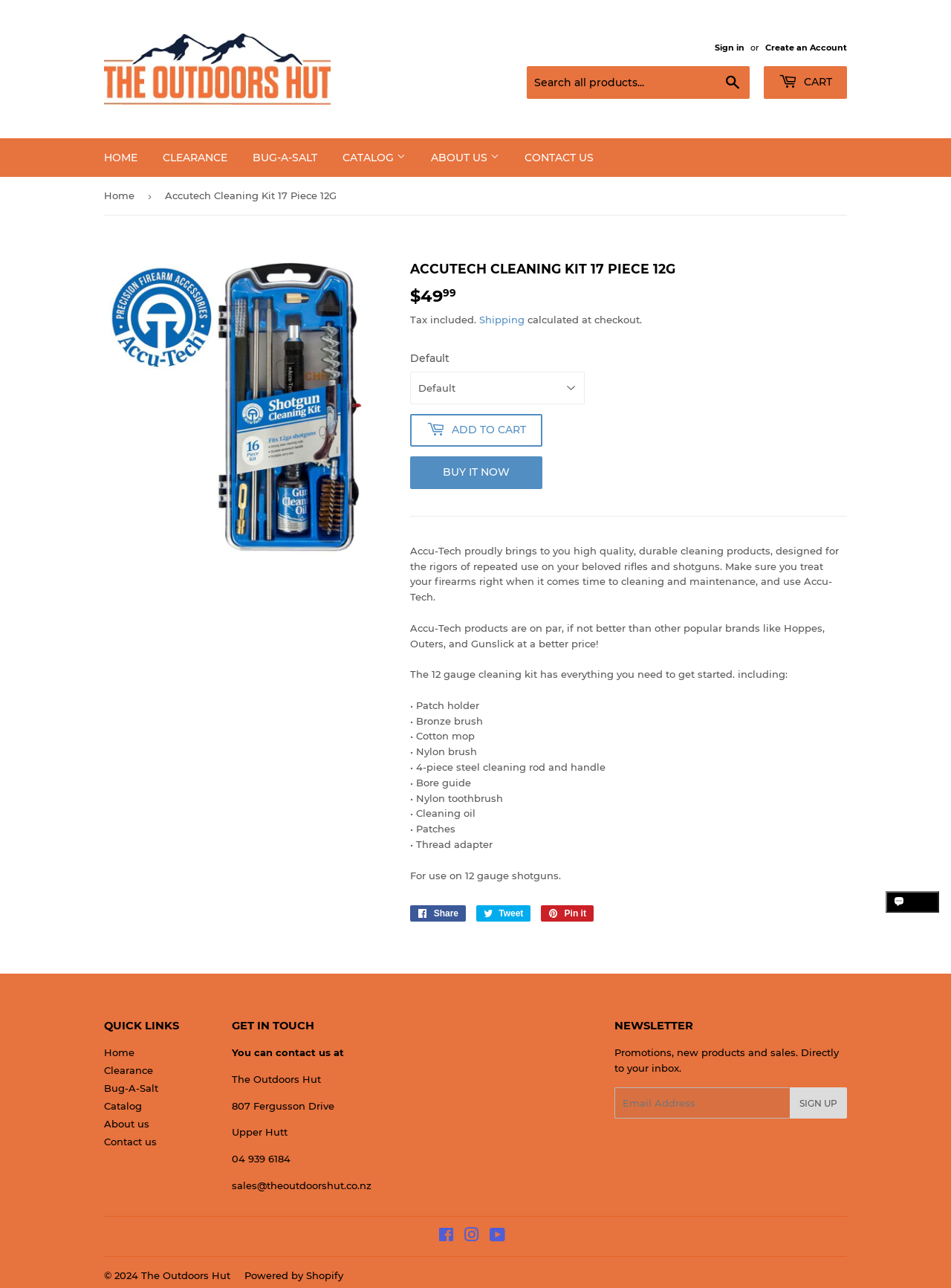What is the price of the product?
Look at the screenshot and give a one-word or phrase answer.

$49.99